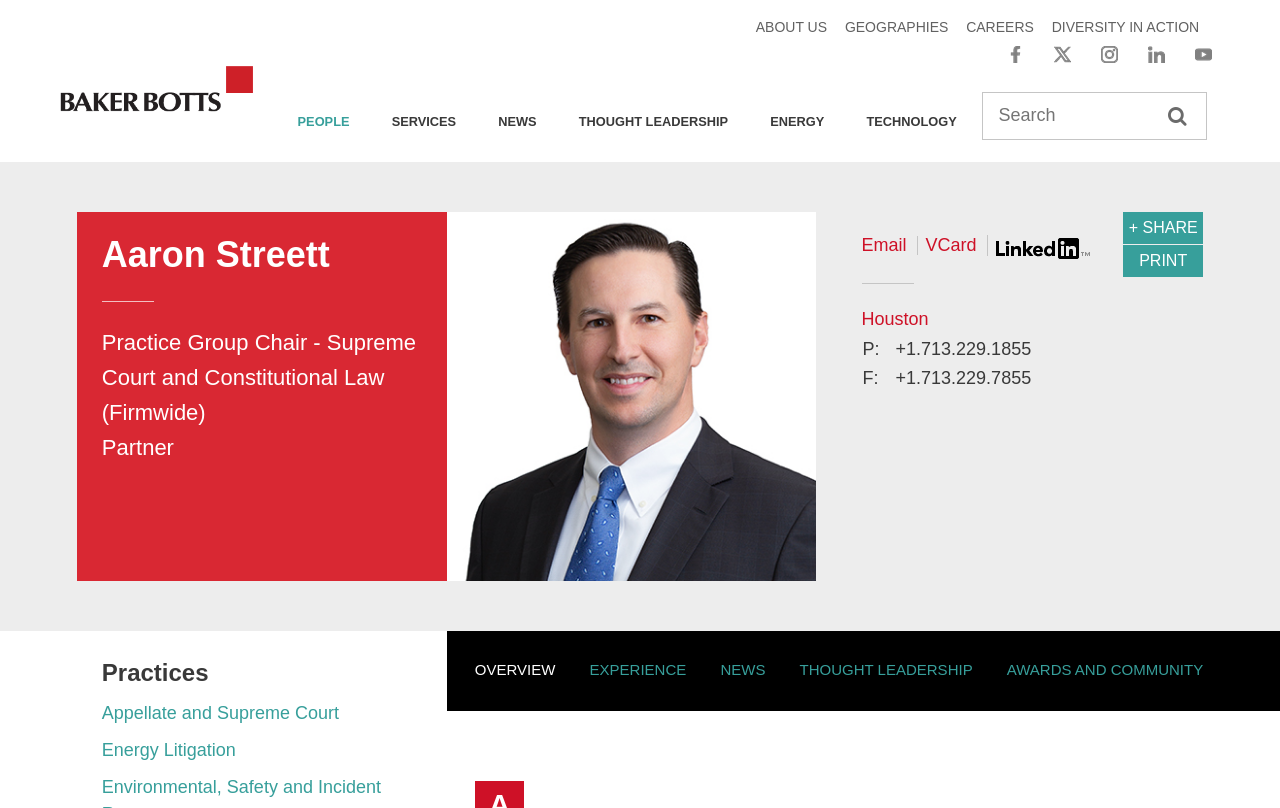Find the bounding box coordinates for the element described here: "Geographies".

[0.66, 0.024, 0.741, 0.043]